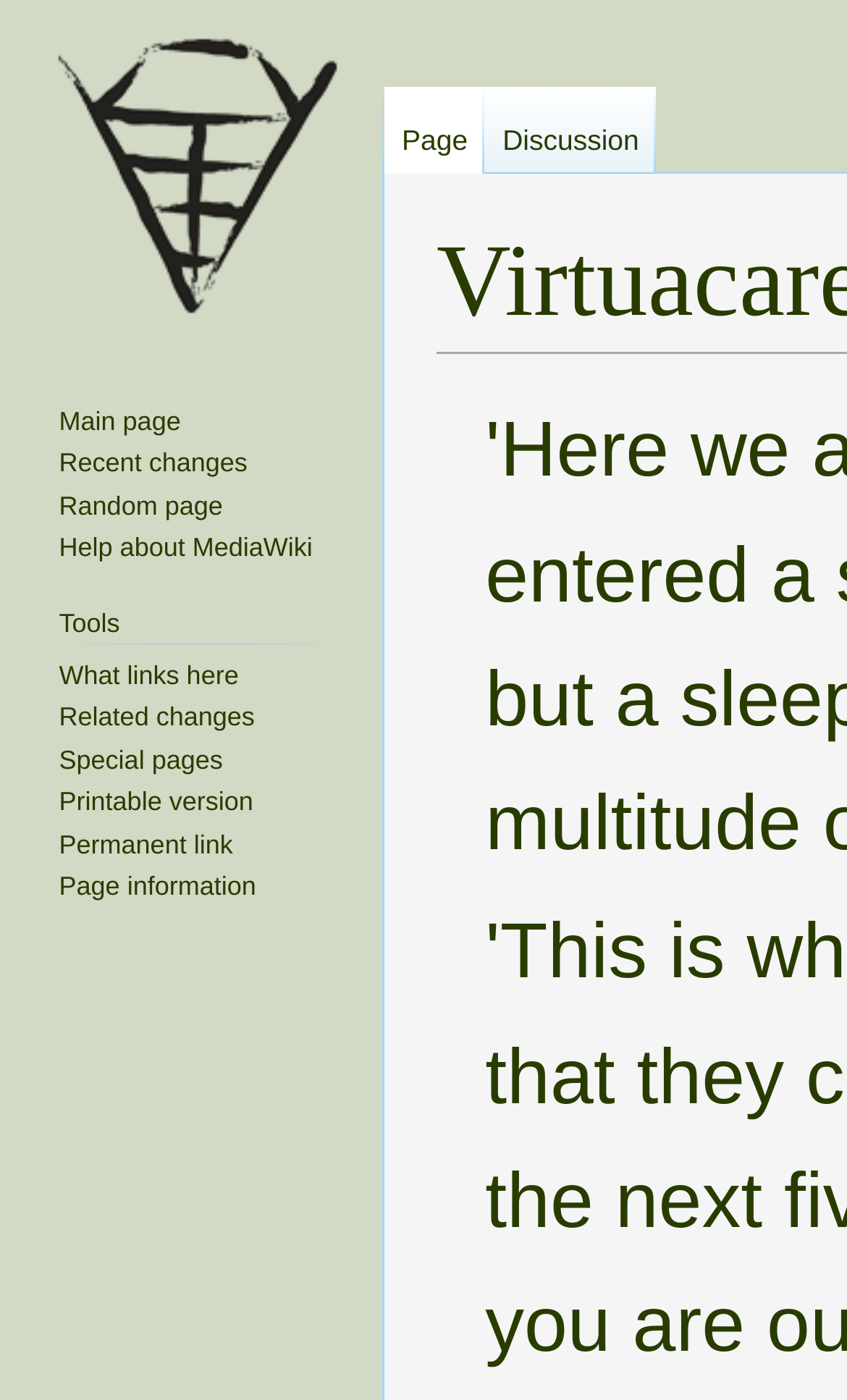Please specify the bounding box coordinates of the region to click in order to perform the following instruction: "Visit the main page".

[0.021, 0.0, 0.431, 0.248]